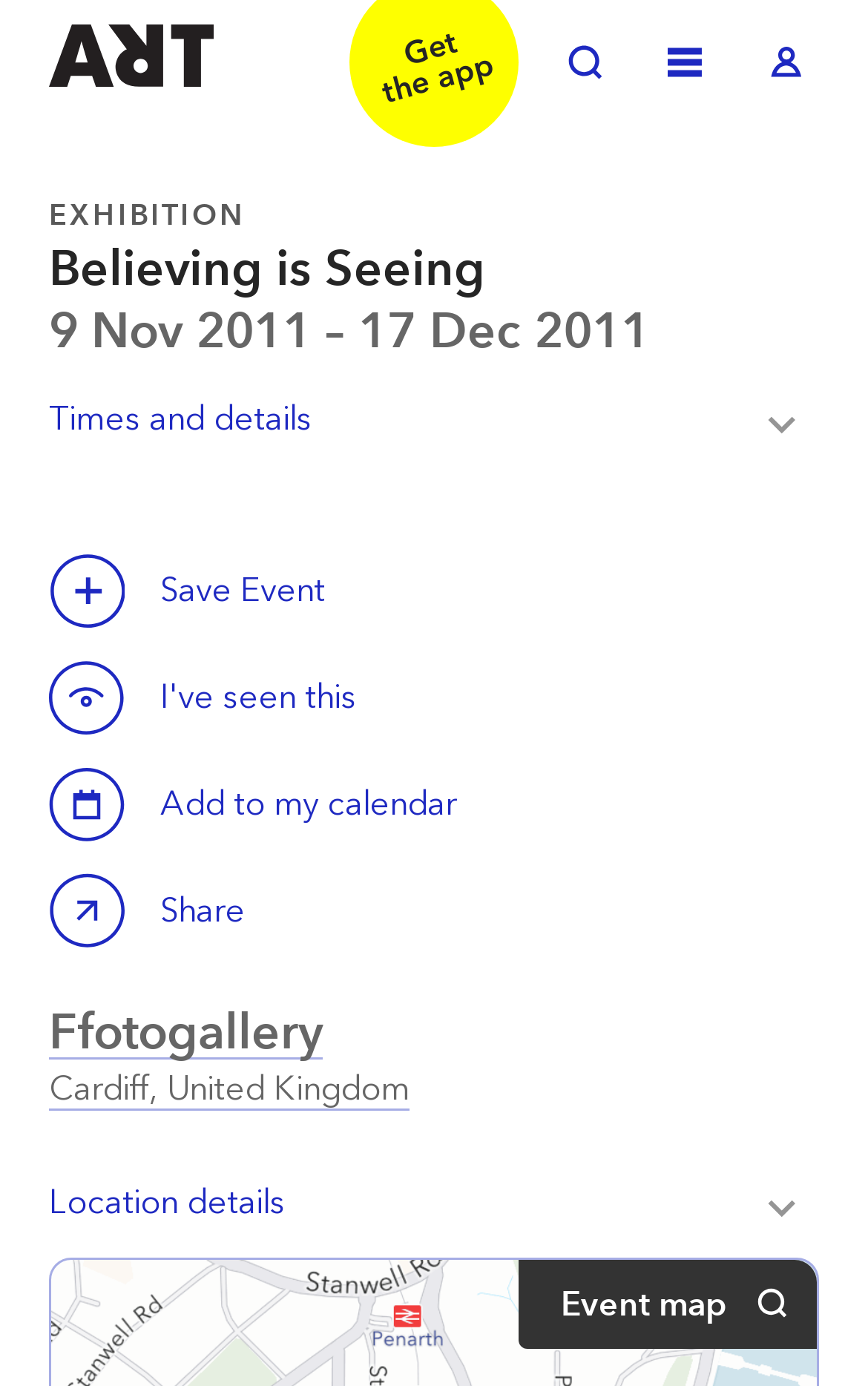Please indicate the bounding box coordinates of the element's region to be clicked to achieve the instruction: "View location details". Provide the coordinates as four float numbers between 0 and 1, i.e., [left, top, right, bottom].

[0.056, 0.827, 0.944, 0.907]